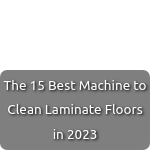Elaborate on all the elements present in the image.

This image highlights the title "The 15 Best Machine to Clean Laminate Floors in 2023." It suggests a curated selection of effective cleaning machines specifically designed to maintain and enhance the appearance of laminate flooring. Such machines are essential for homeowners seeking to keep their floors free of dirt and grime while preserving their shine. The guide promises to assist readers in identifying the best options available in 2023, ensuring an informed choice for maintaining laminate surfaces.